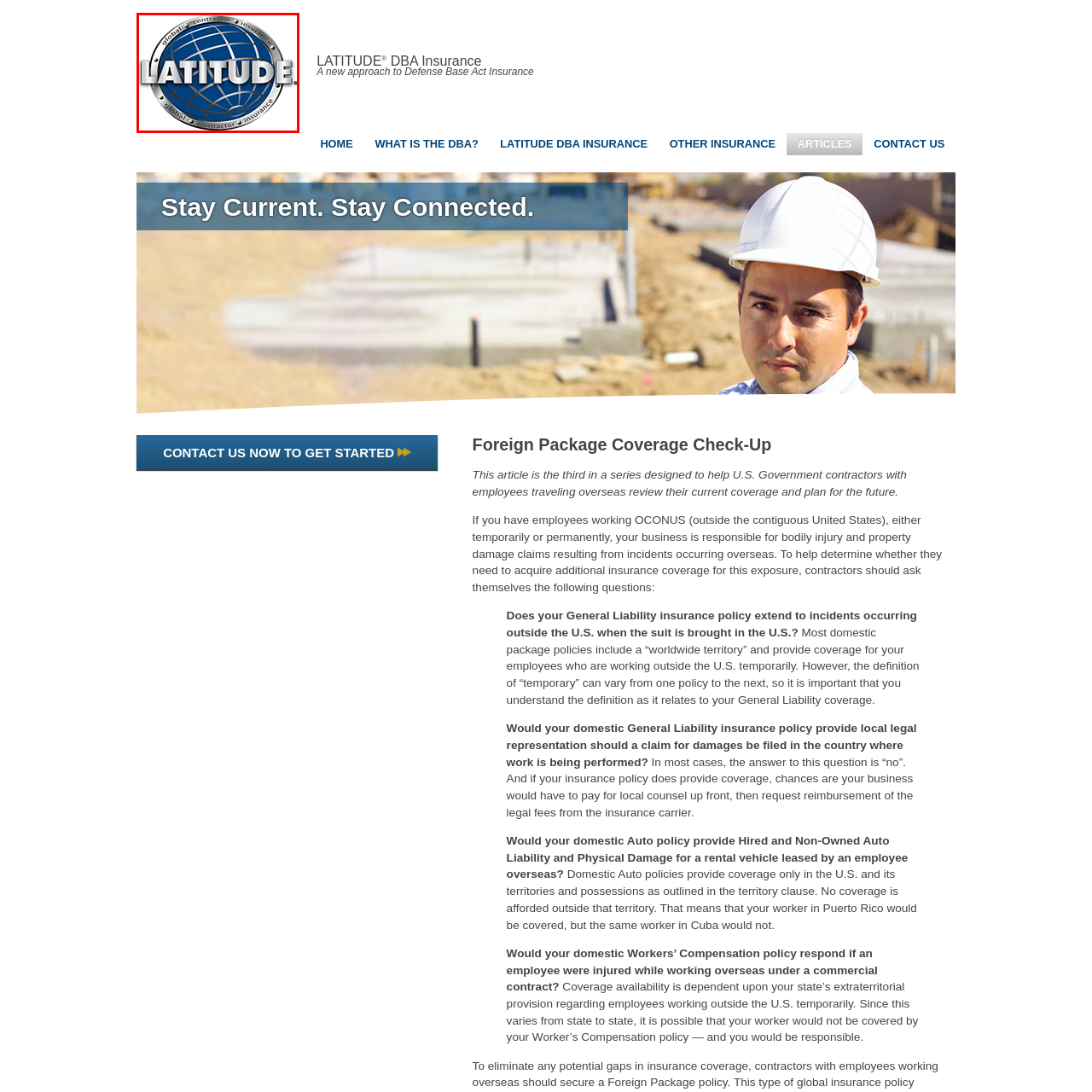Observe the image segment inside the red bounding box and answer concisely with a single word or phrase: What type of pattern is on the globe?

grid